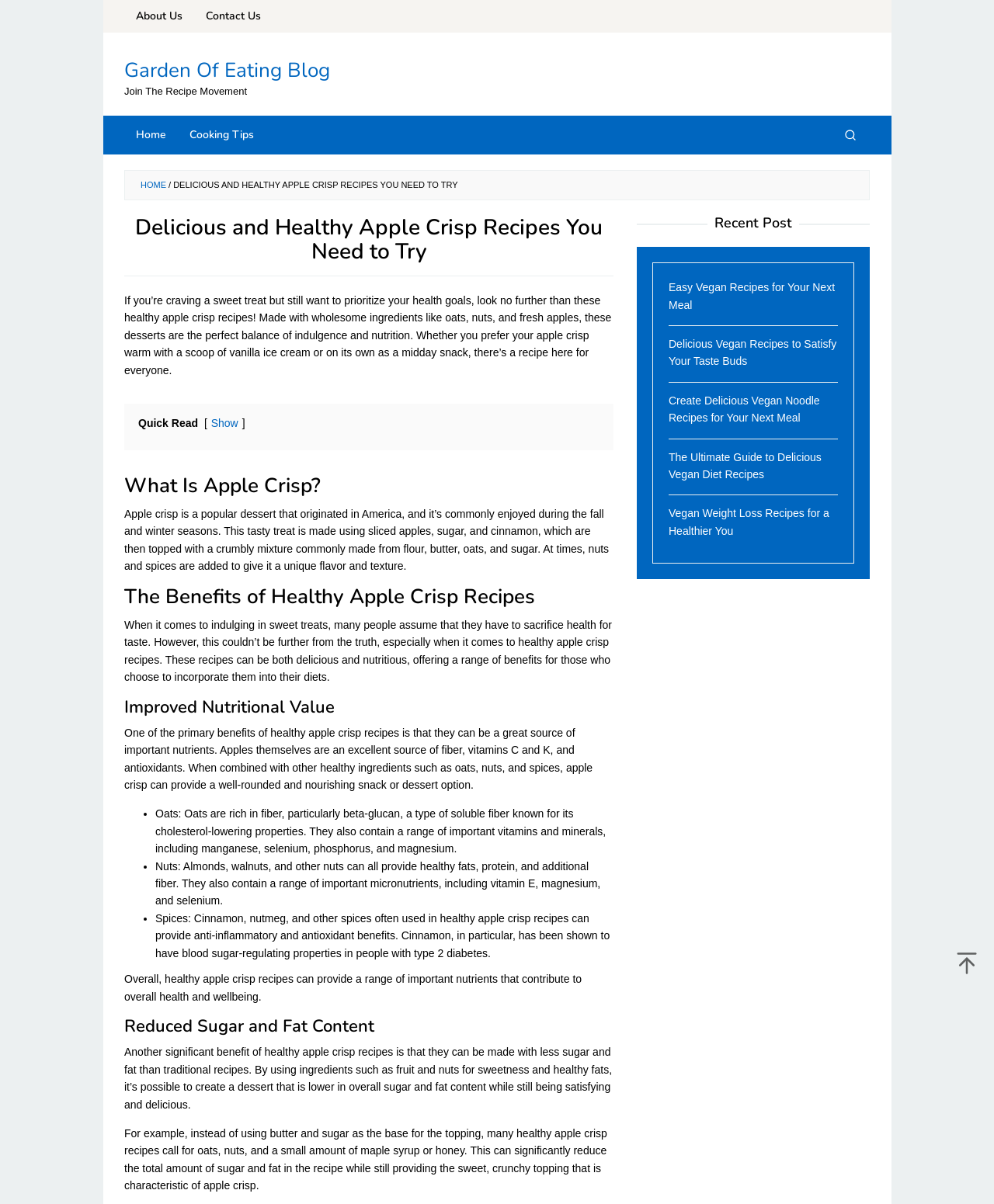Using a single word or phrase, answer the following question: 
What type of ingredients are used in healthy apple crisp recipes?

Oats, nuts, and spices